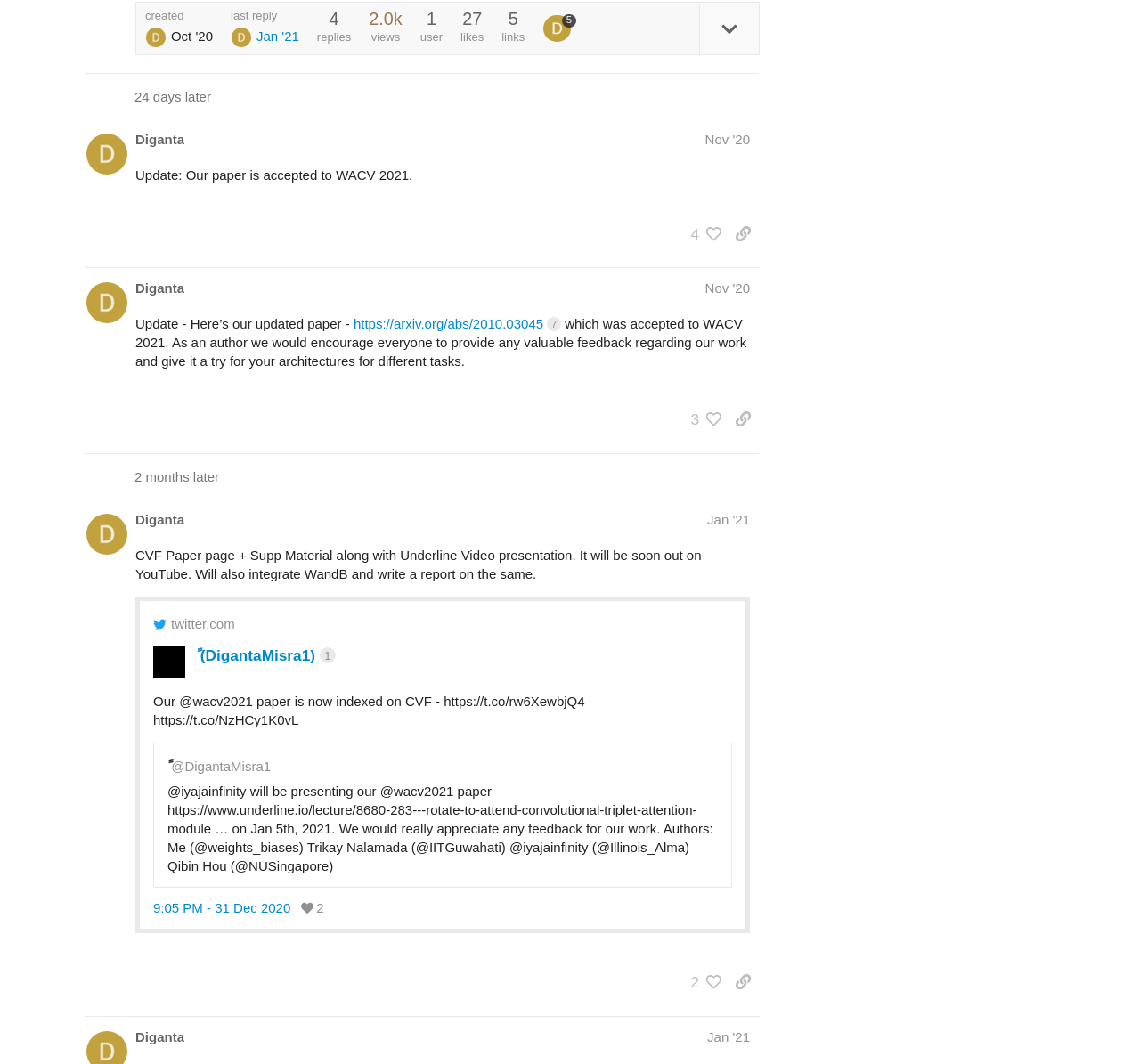Based on the description "ً (DigantaMisra1) 1", find the bounding box of the specified UI element.

[0.172, 0.607, 0.295, 0.624]